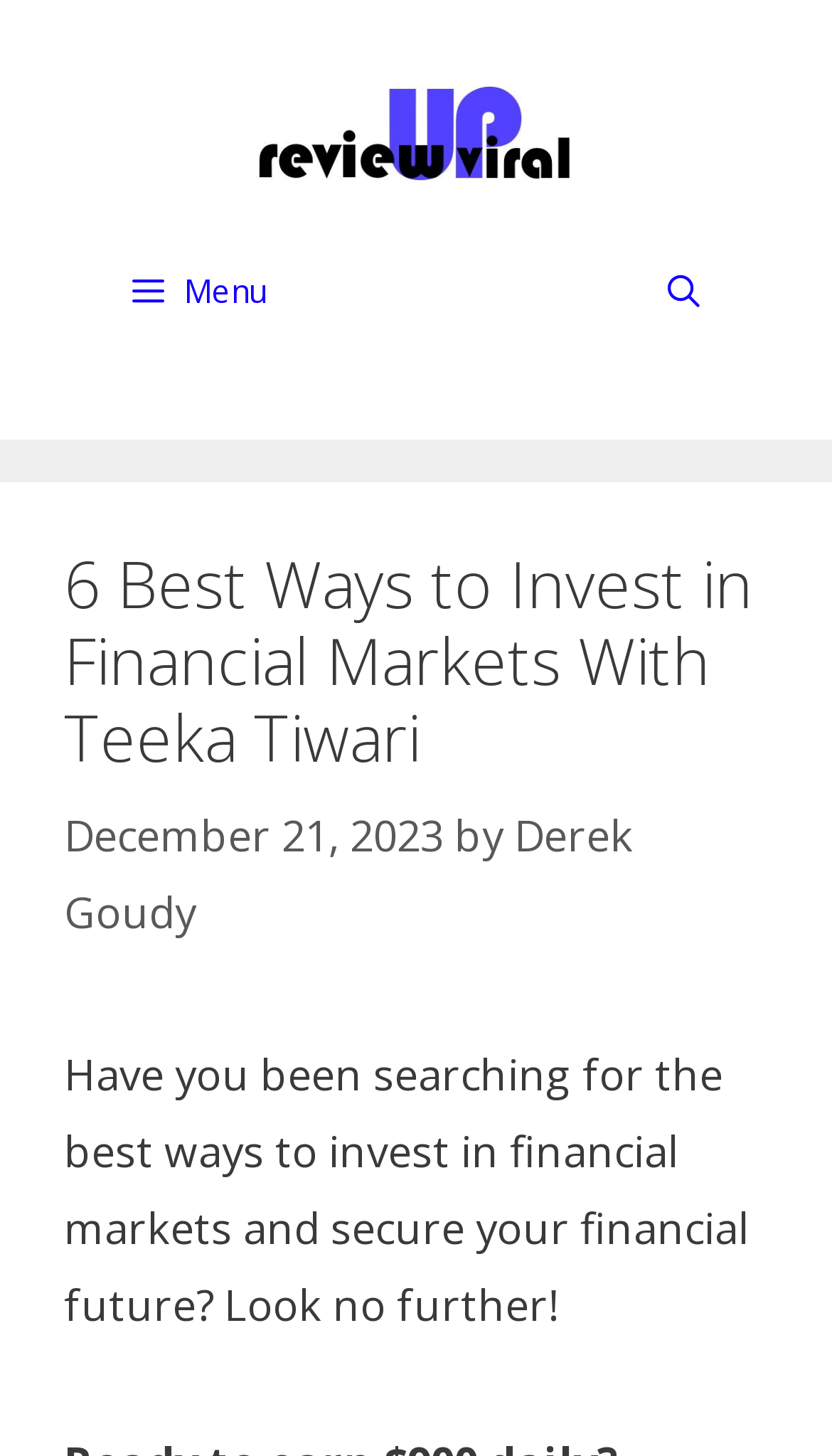Determine the primary headline of the webpage.

6 Best Ways to Invest in Financial Markets With Teeka Tiwari